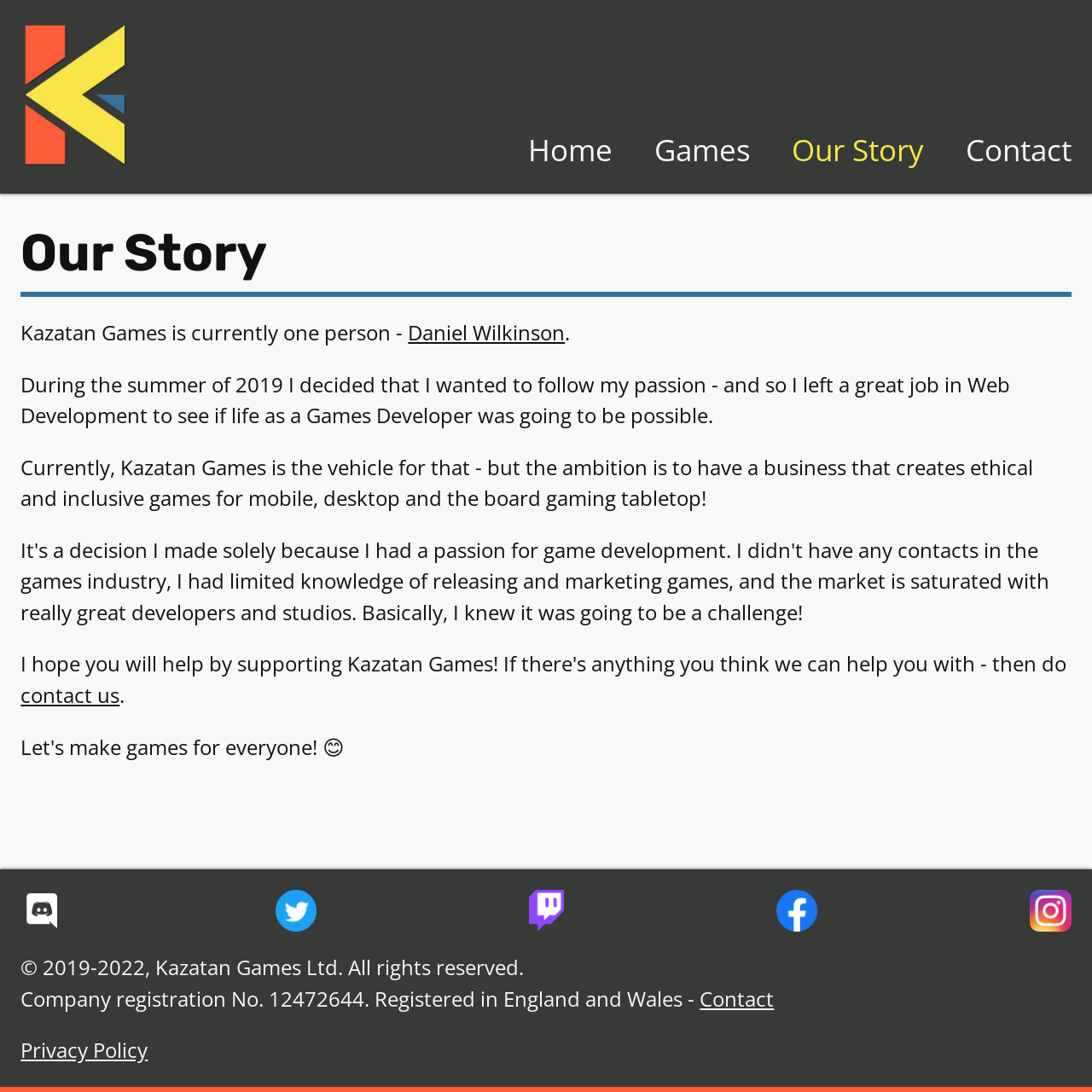Give a complete and precise description of the webpage's appearance.

This webpage is about the story of Kazatan Games, a game development company. At the top left corner, there is a link to the home page accompanied by the Kazatan Games logo. Next to it, there is a main navigation menu with links to Home, Games, Our Story, and Contact.

Below the navigation menu, there is a main section with a heading "Our Story". The story begins with a brief introduction to Kazatan Games, which is currently a one-person operation run by Daniel Wilkinson. The text explains how Daniel left his job in web development to pursue his passion for game development.

The story continues, describing the ambition to create a business that develops ethical and inclusive games for various platforms. There is also a link to contact the company. At the bottom of the page, there are links to Kazatan Games' social media profiles, including Discord, Twitter, Twitch, Facebook, and Instagram, each accompanied by its respective logo.

Finally, at the very bottom of the page, there is a copyright notice and some company information, including the company registration number and a link to the Contact page and the Privacy Policy.